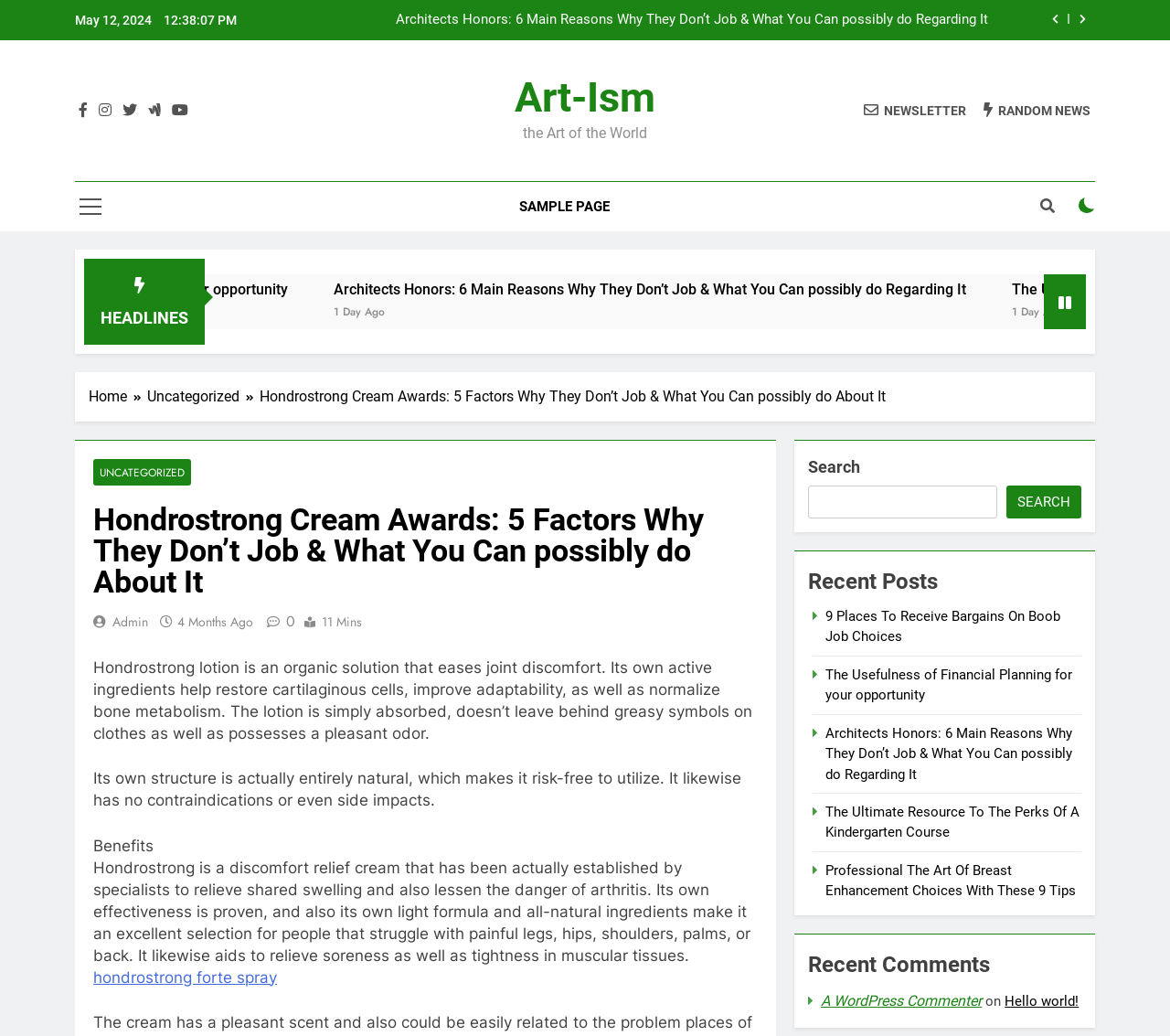What is the purpose of Hondrostrong cream?
Utilize the information in the image to give a detailed answer to the question.

I found the purpose of Hondrostrong cream by reading the static text element that describes the cream, which says it 'eases joint discomfort'.